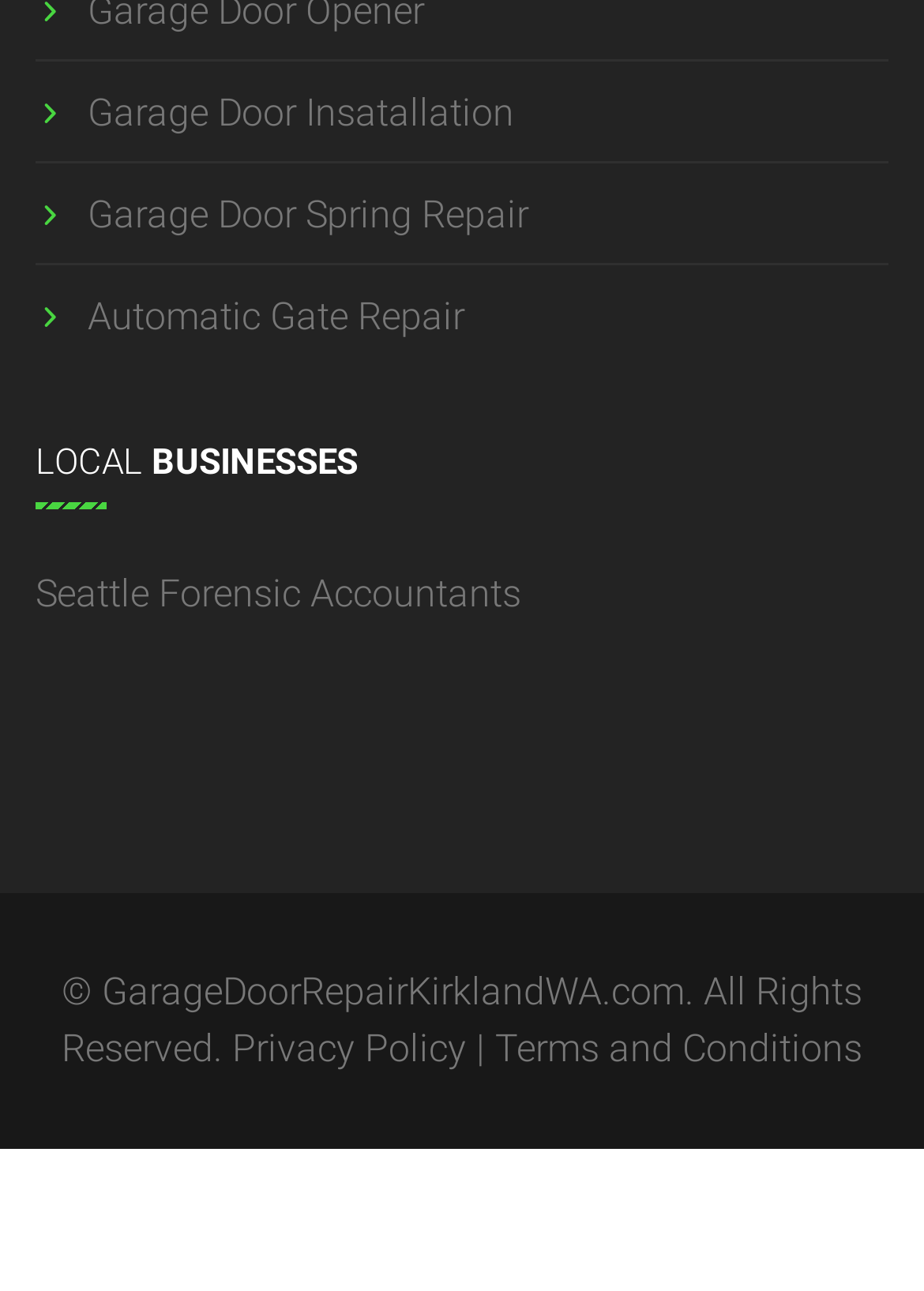Locate the bounding box of the UI element based on this description: "Automatic Gate Repair". Provide four float numbers between 0 and 1 as [left, top, right, bottom].

[0.038, 0.204, 0.962, 0.283]